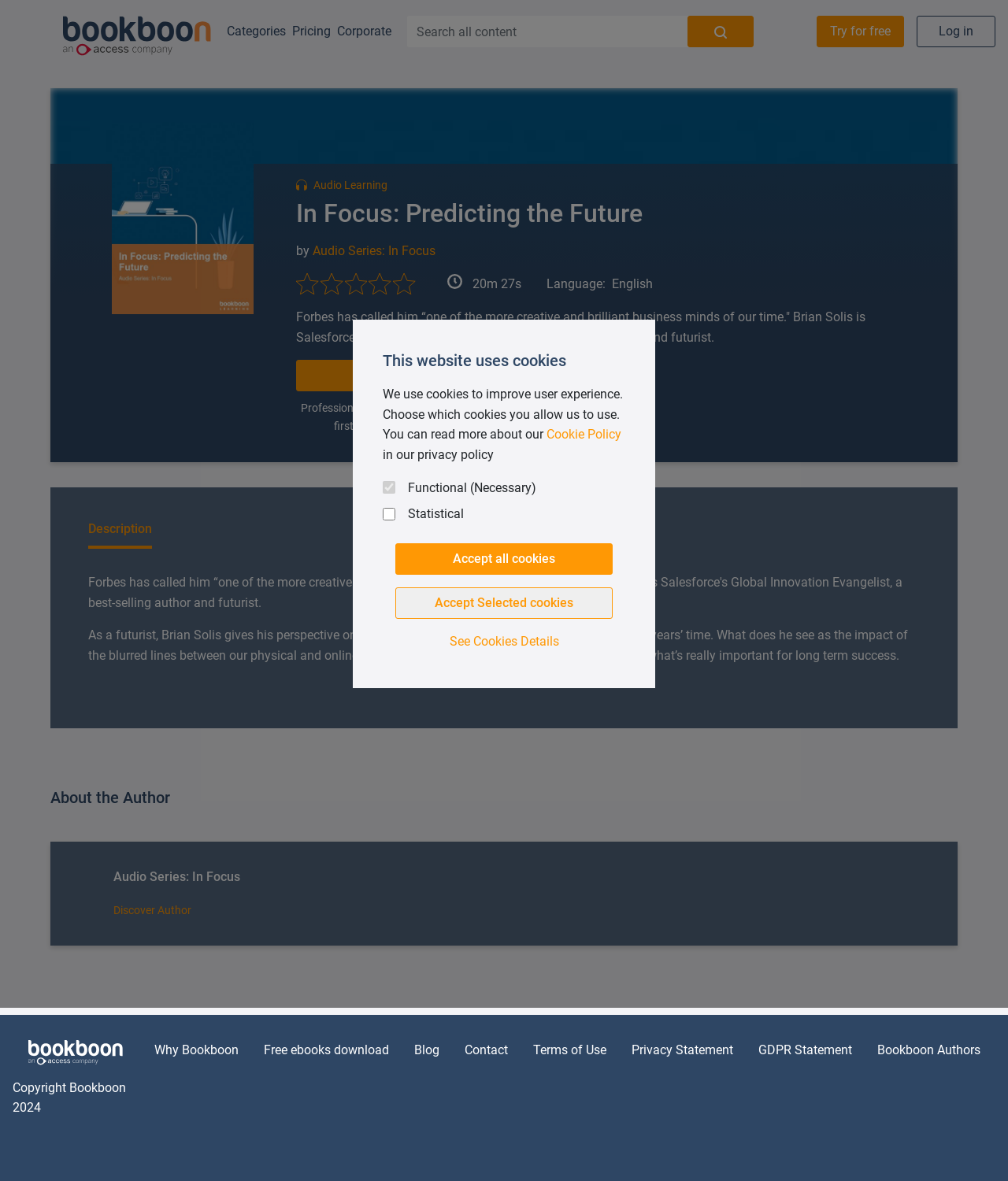Please determine the bounding box coordinates of the element's region to click in order to carry out the following instruction: "Search all content". The coordinates should be four float numbers between 0 and 1, i.e., [left, top, right, bottom].

[0.404, 0.013, 0.682, 0.04]